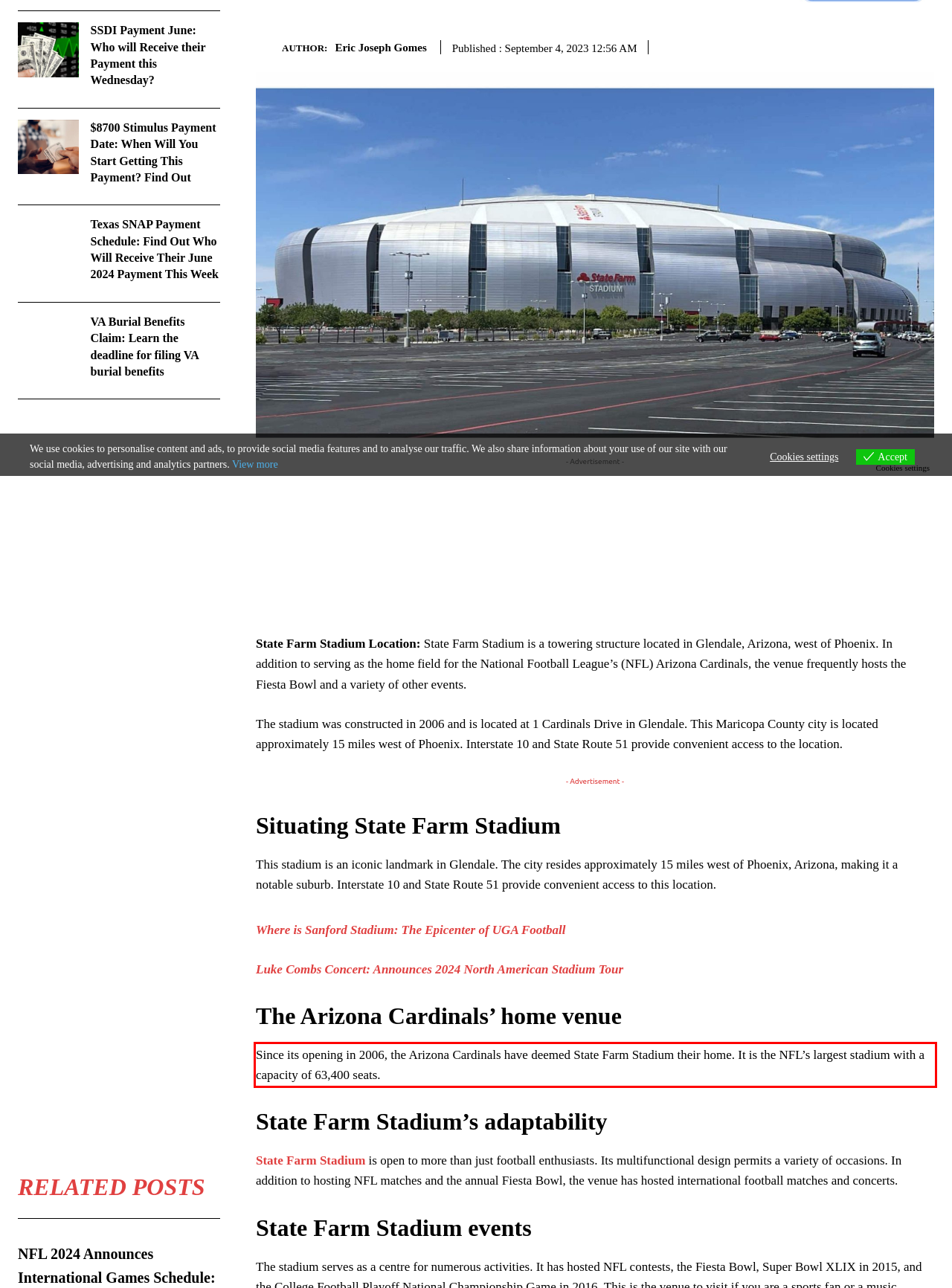You have a screenshot of a webpage with a red bounding box. Use OCR to generate the text contained within this red rectangle.

Since its opening in 2006, the Arizona Cardinals have deemed State Farm Stadium their home. It is the NFL’s largest stadium with a capacity of 63,400 seats.